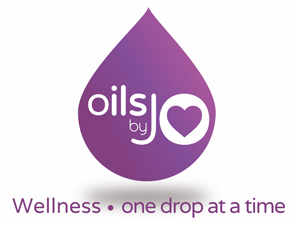Give a comprehensive caption that covers the entire image content.

The image portrays the logo of "Oils by Jo," featuring a vibrant purple droplet design. Inside the droplet, the brand name "oils by Jo" is displayed in a modern, white font, complemented by a heart symbol that emphasizes a caring approach to wellness. Below the droplet, the slogan "Wellness • one drop at a time" reinforces the brand’s commitment to promoting health and wellbeing through essential oils. The overall aesthetic of the logo combines simplicity and elegance, reflecting the integrity and trustworthiness associated with the brand's offerings in the realm of essential oils.